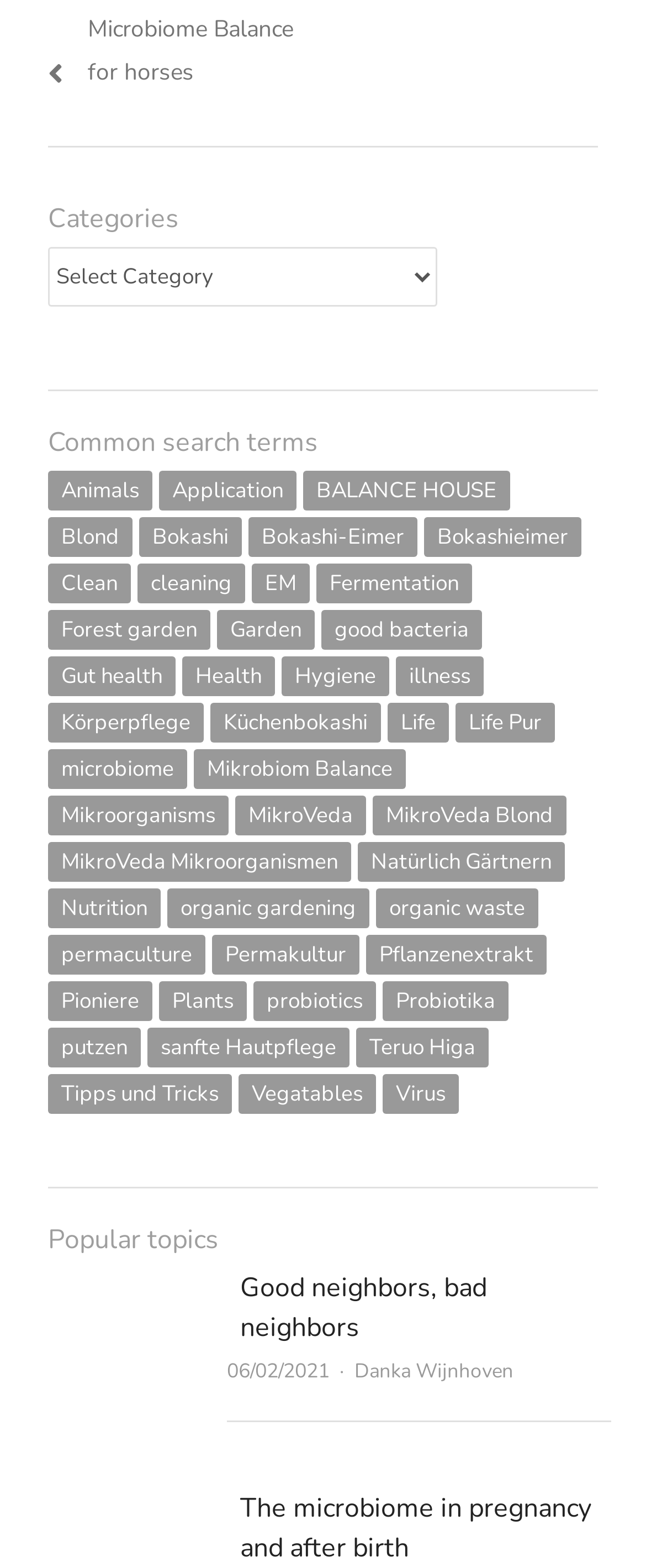What is the title of the article?
From the image, provide a succinct answer in one word or a short phrase.

Good neighbors, bad neighbors